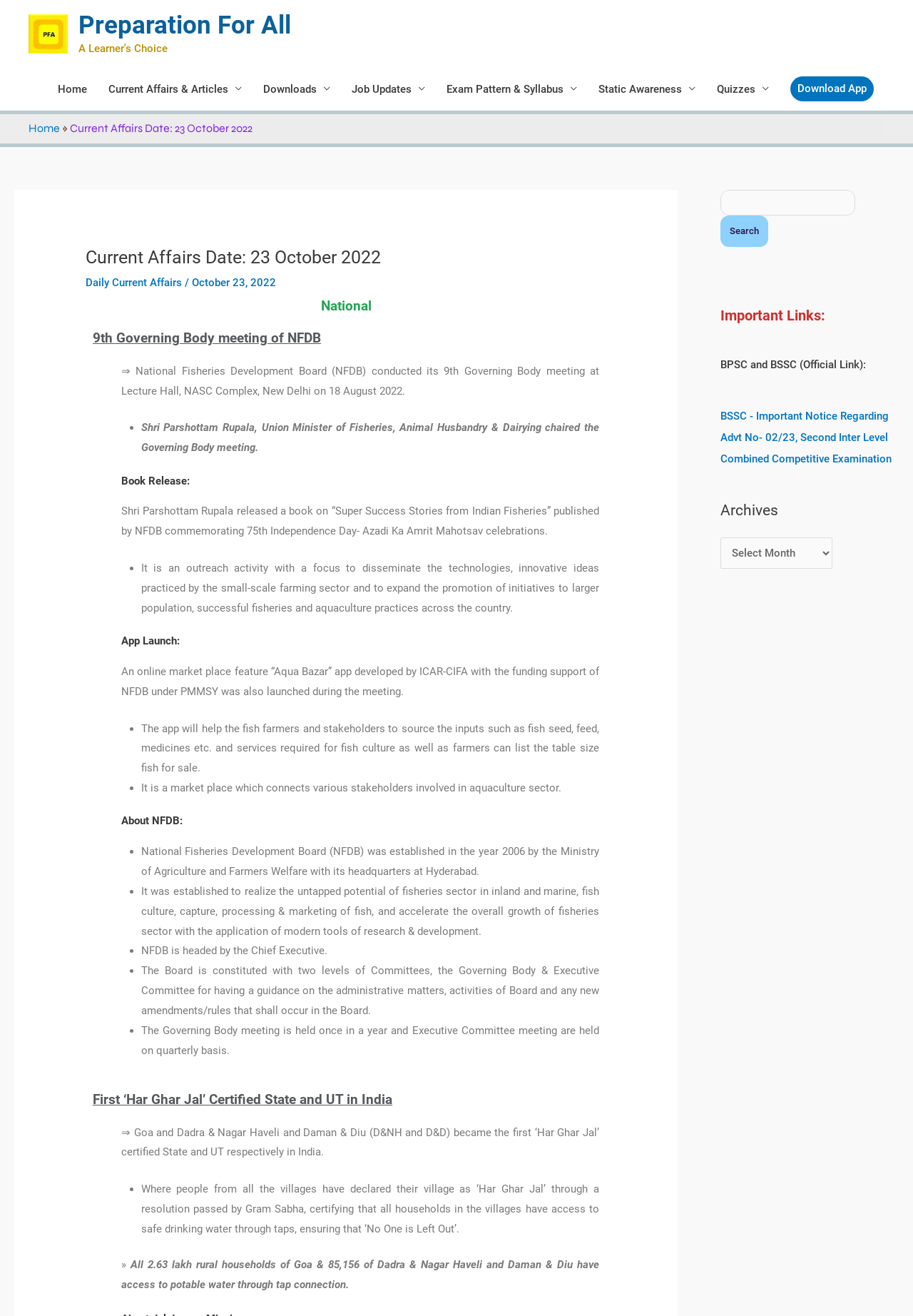Locate the bounding box coordinates of the clickable part needed for the task: "Search for something".

[0.789, 0.144, 0.936, 0.164]